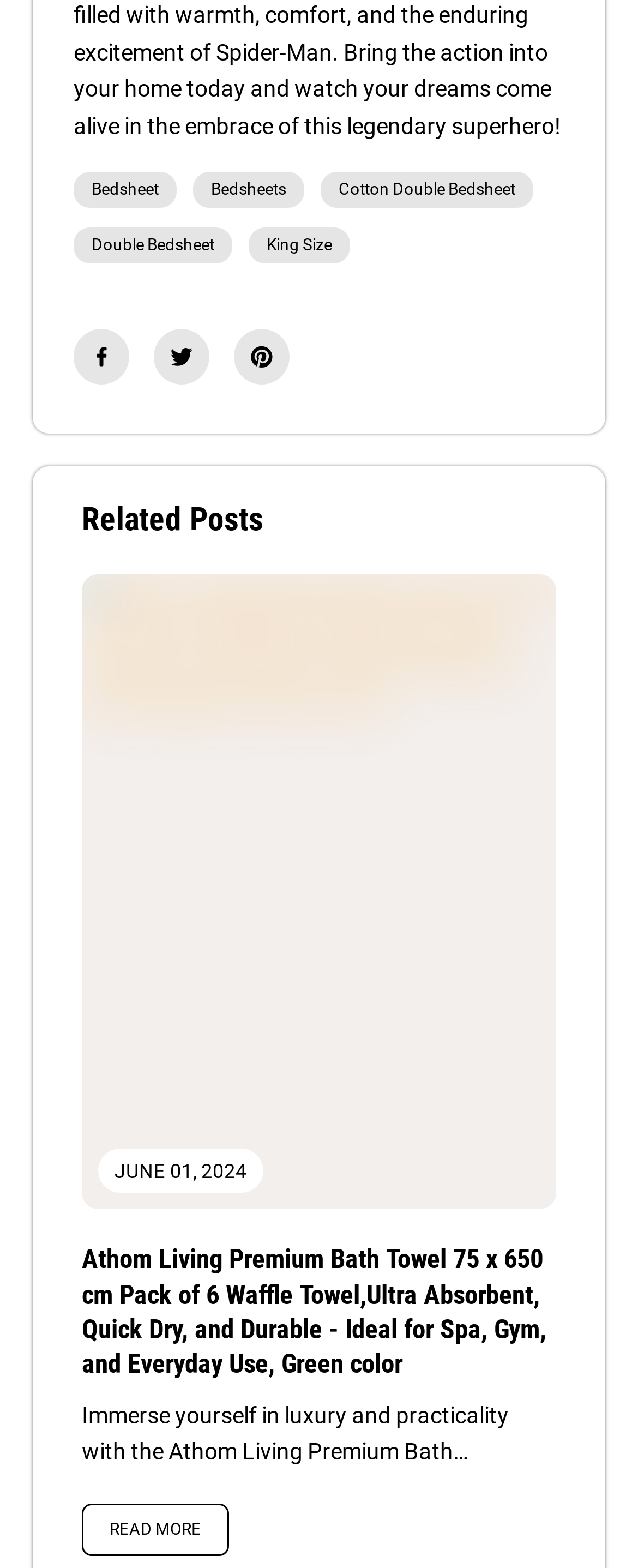Please identify the bounding box coordinates of the element's region that needs to be clicked to fulfill the following instruction: "Click on Bedsheet". The bounding box coordinates should consist of four float numbers between 0 and 1, i.e., [left, top, right, bottom].

[0.115, 0.11, 0.277, 0.132]